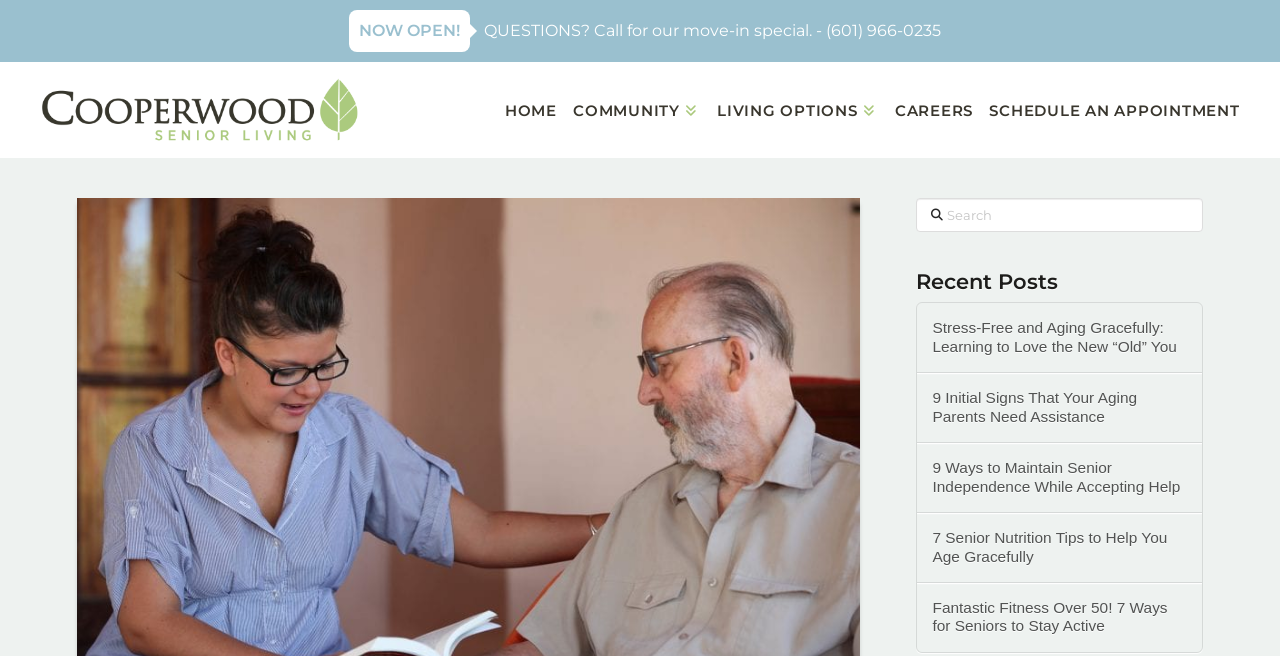Bounding box coordinates are specified in the format (top-left x, top-left y, bottom-right x, bottom-right y). All values are floating point numbers bounded between 0 and 1. Please provide the bounding box coordinate of the region this sentence describes: parent_node: Search name="s" placeholder="Search"

[0.715, 0.302, 0.94, 0.354]